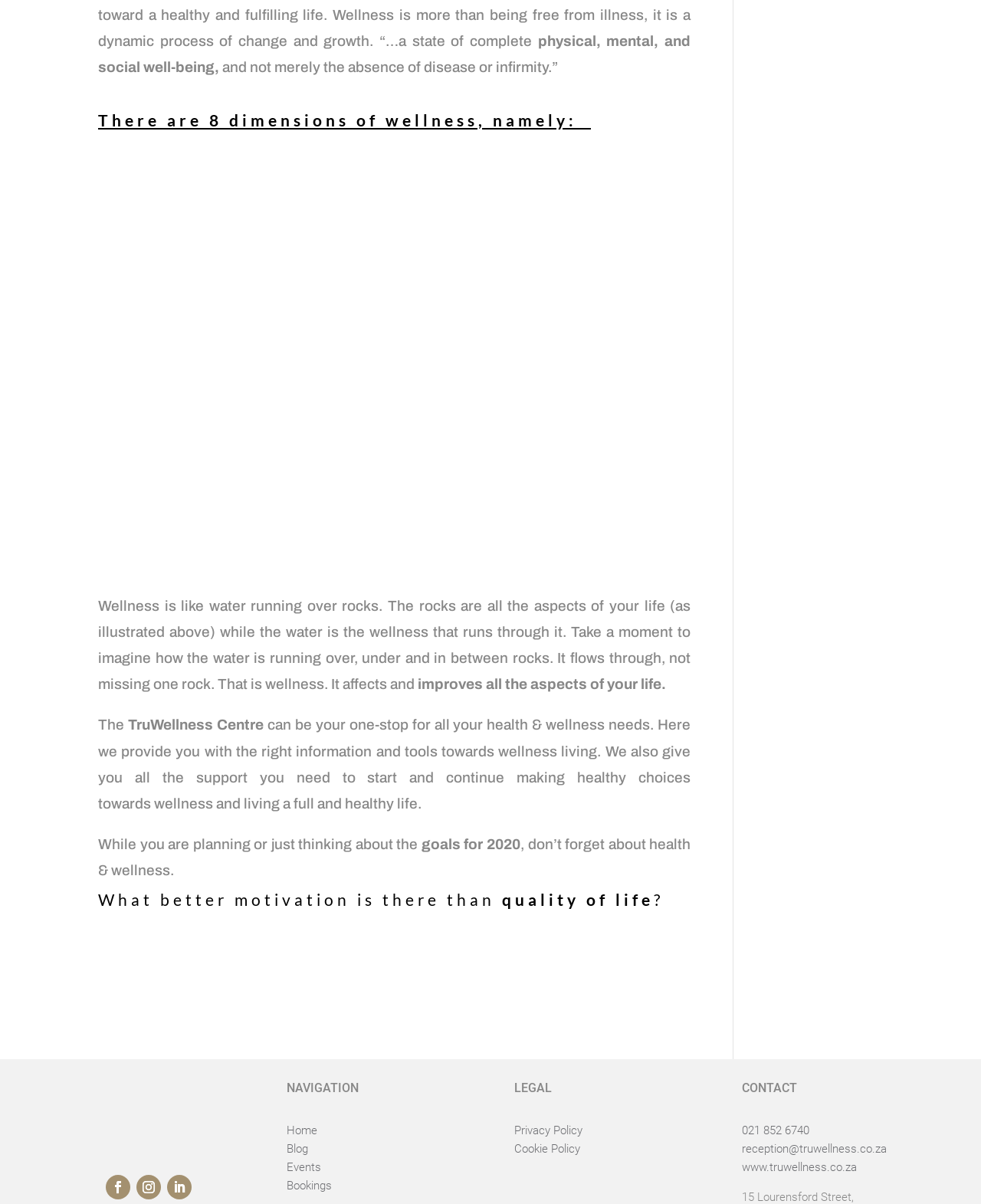Please specify the bounding box coordinates of the element that should be clicked to execute the given instruction: 'Click on the 'Events' link'. Ensure the coordinates are four float numbers between 0 and 1, expressed as [left, top, right, bottom].

[0.292, 0.963, 0.327, 0.975]